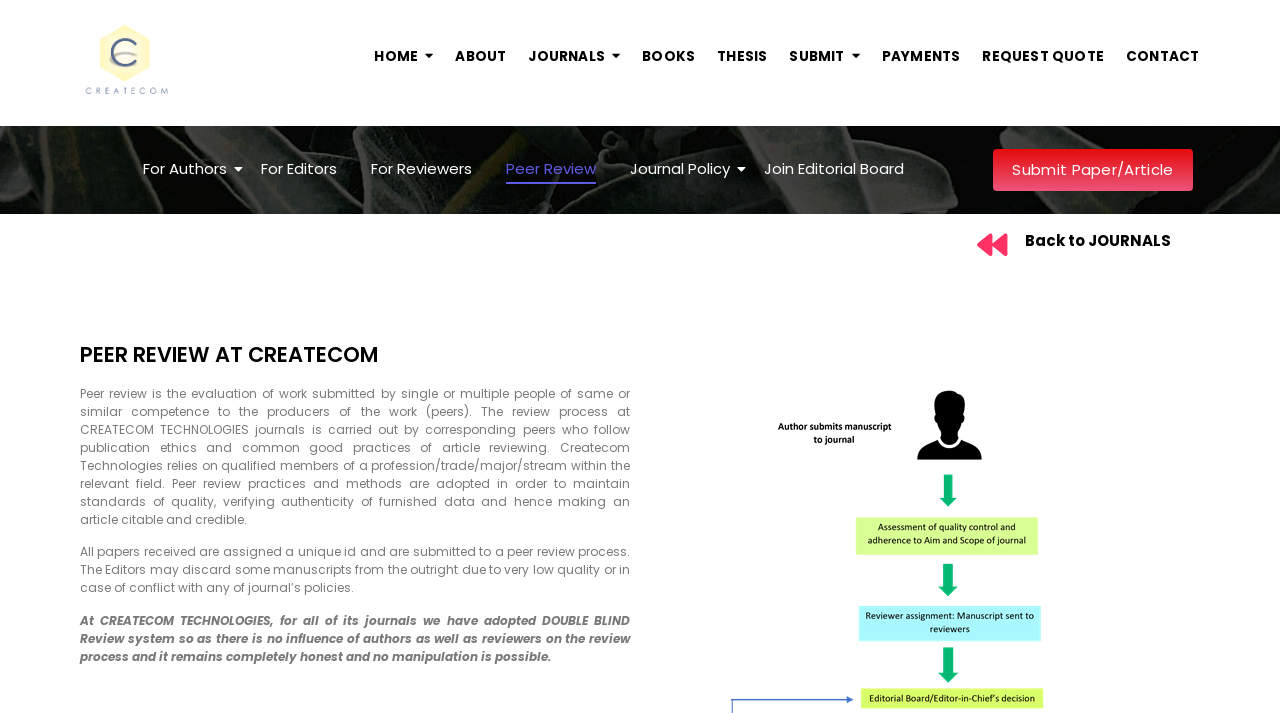Find the bounding box coordinates of the clickable area required to complete the following action: "Click on the SUBMIT link".

[0.617, 0.056, 0.672, 0.103]